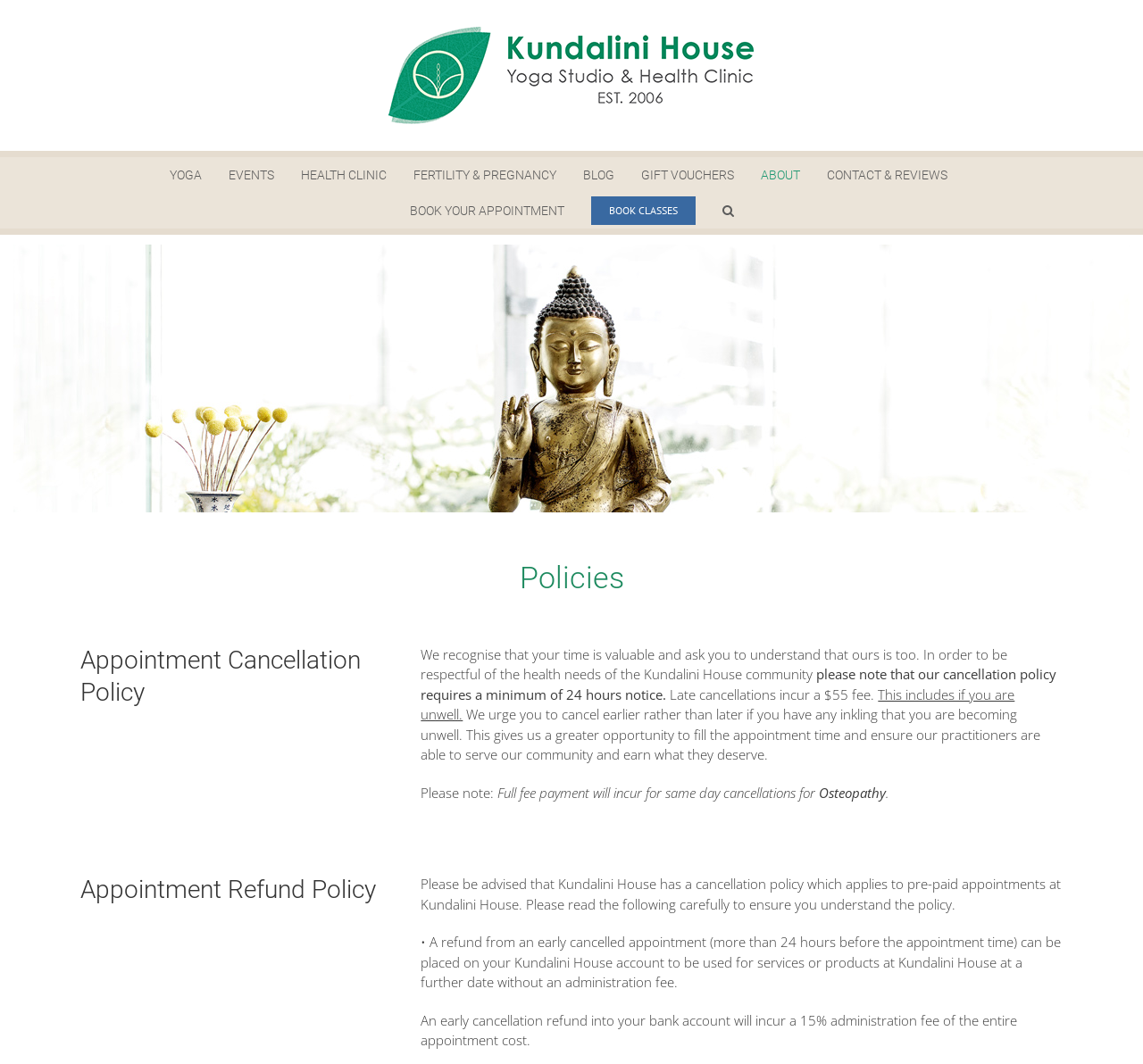Please specify the bounding box coordinates of the region to click in order to perform the following instruction: "Book your appointment".

[0.358, 0.181, 0.493, 0.215]